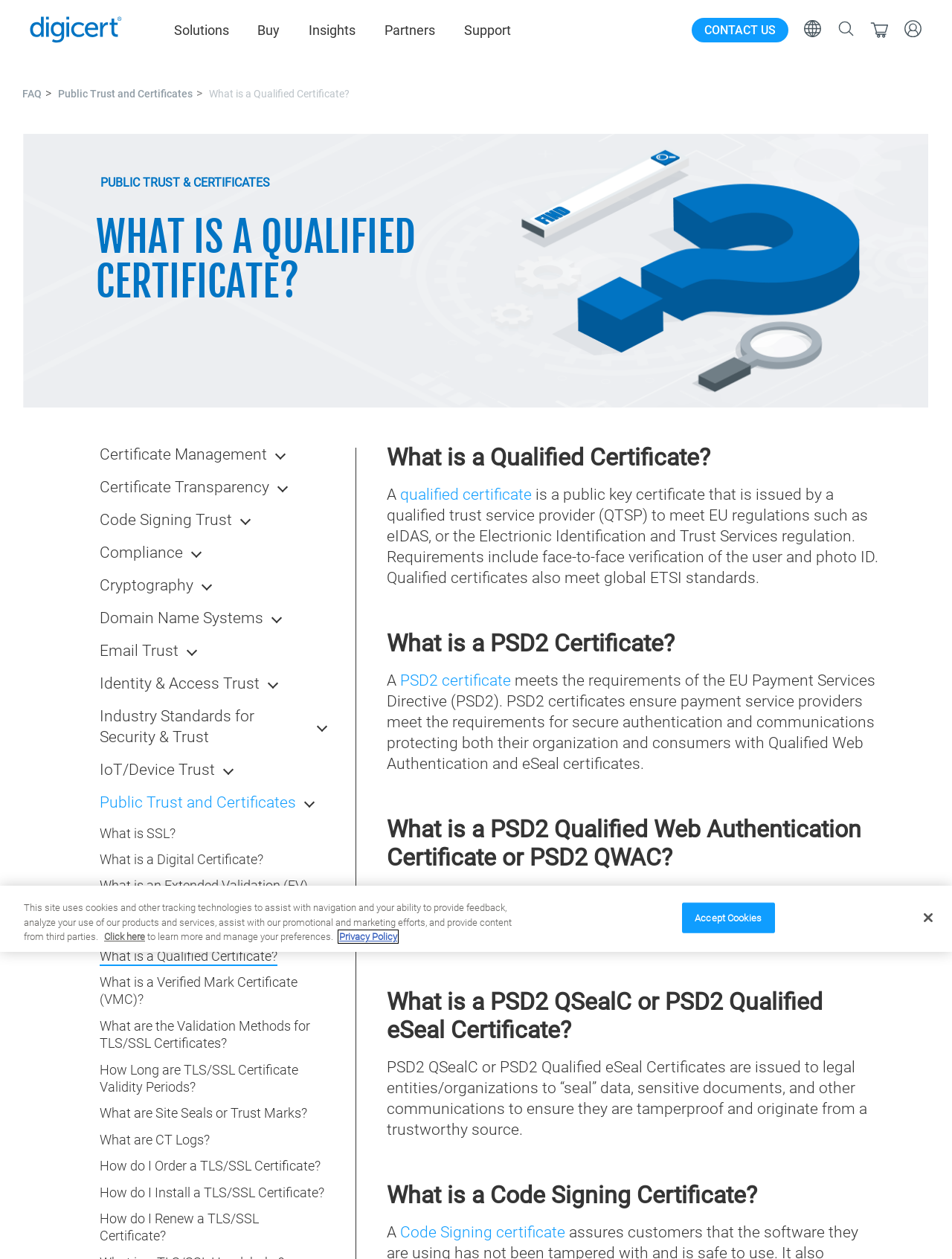What is the main topic of the webpage?
We need a detailed and meticulous answer to the question.

The webpage appears to be a FAQ page about certificates and trust services, providing information on various types of certificates, such as qualified certificates, PSD2 certificates, and Code Signing Certificates, as well as their purposes and requirements.